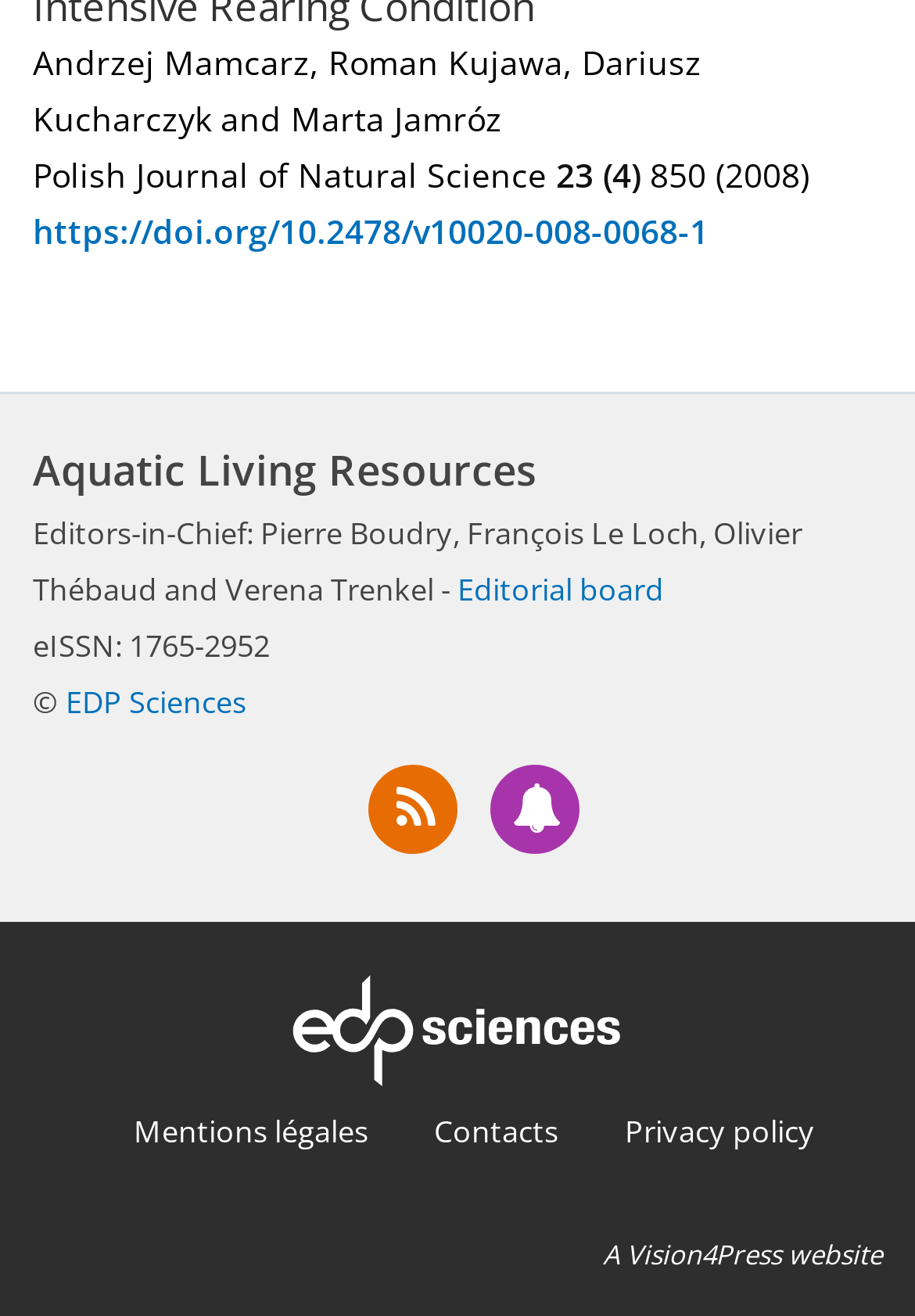Please provide a comprehensive answer to the question below using the information from the image: What is the volume number of the journal?

I found the volume number in the top section of the webpage, where it says '23'.